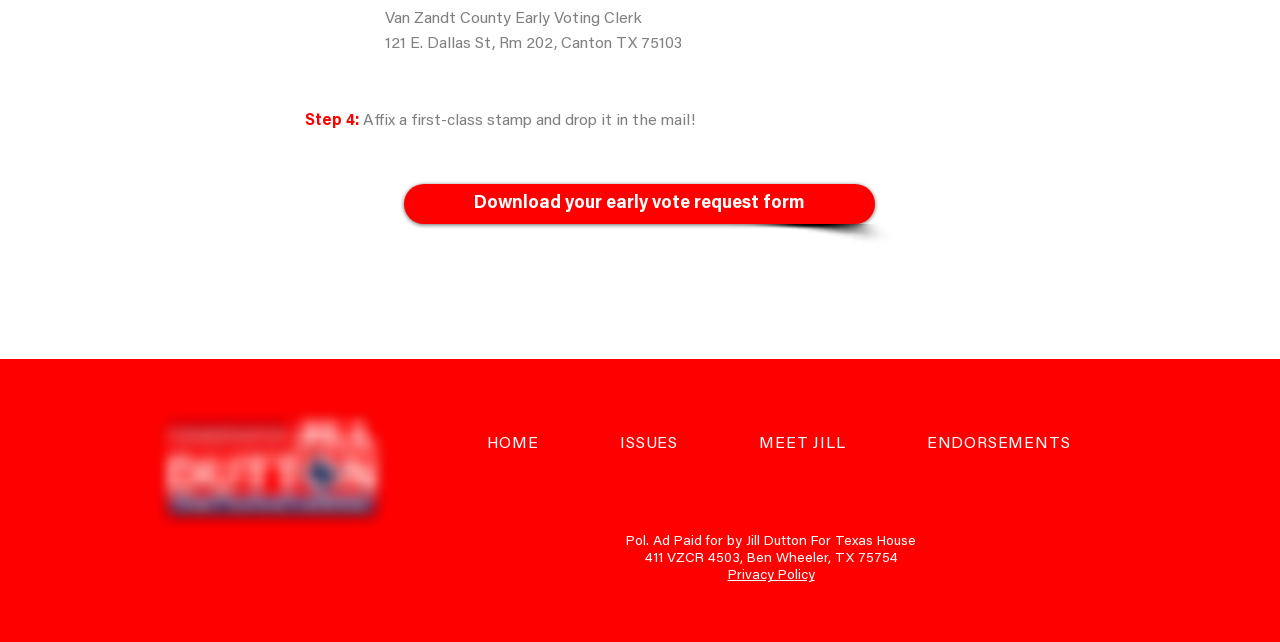Use one word or a short phrase to answer the question provided: 
What is the next step in the voting process?

Affix a first-class stamp and drop it in the mail!